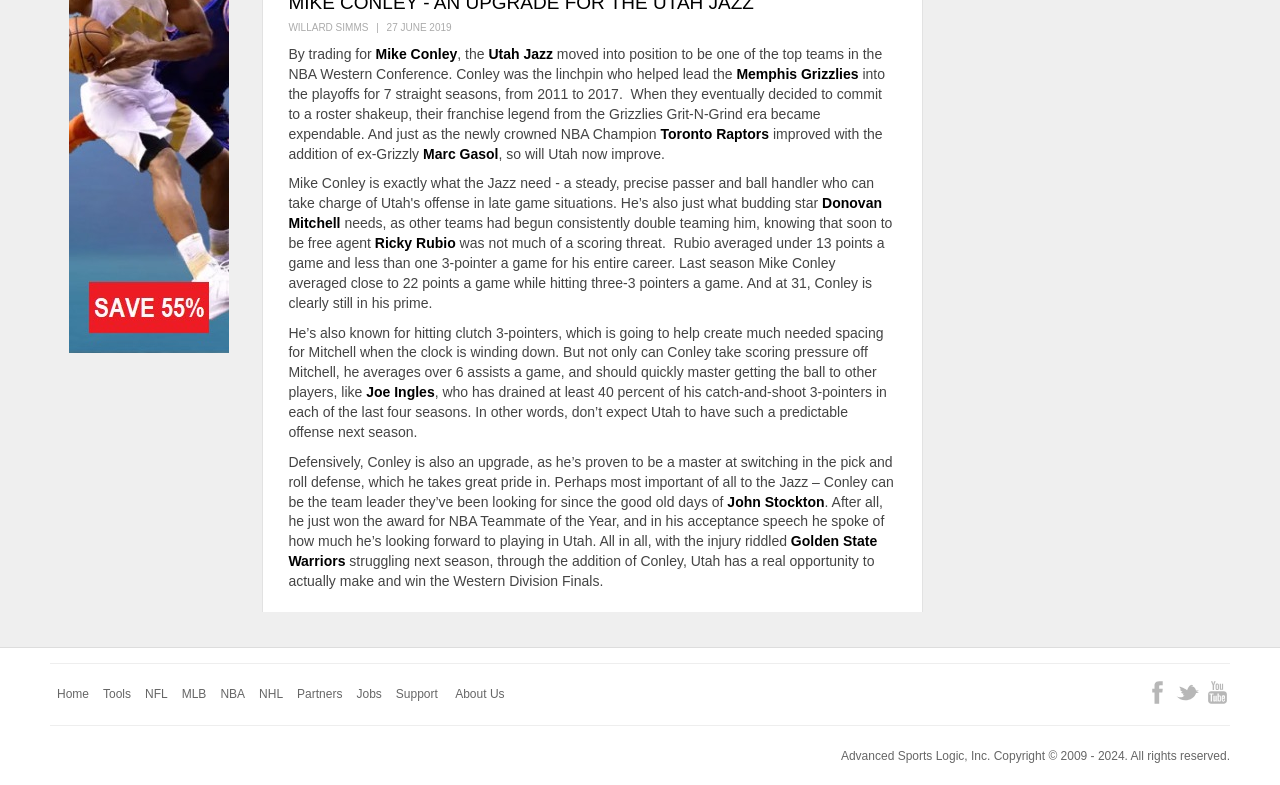Extract the bounding box coordinates for the HTML element that matches this description: "Tools". The coordinates should be four float numbers between 0 and 1, i.e., [left, top, right, bottom].

[0.075, 0.866, 0.108, 0.903]